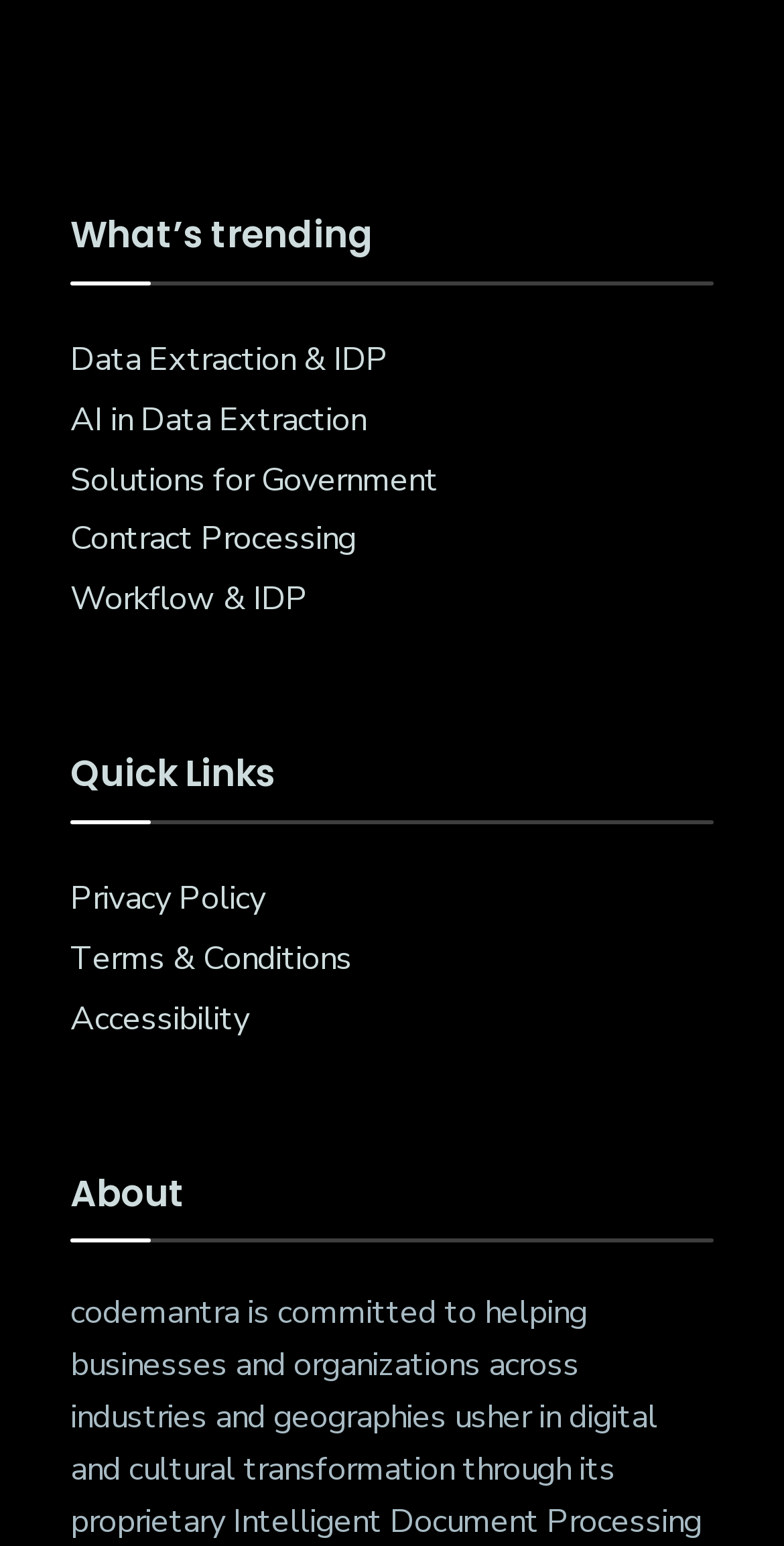Predict the bounding box of the UI element that fits this description: "Privacy Policy".

[0.09, 0.567, 0.338, 0.595]